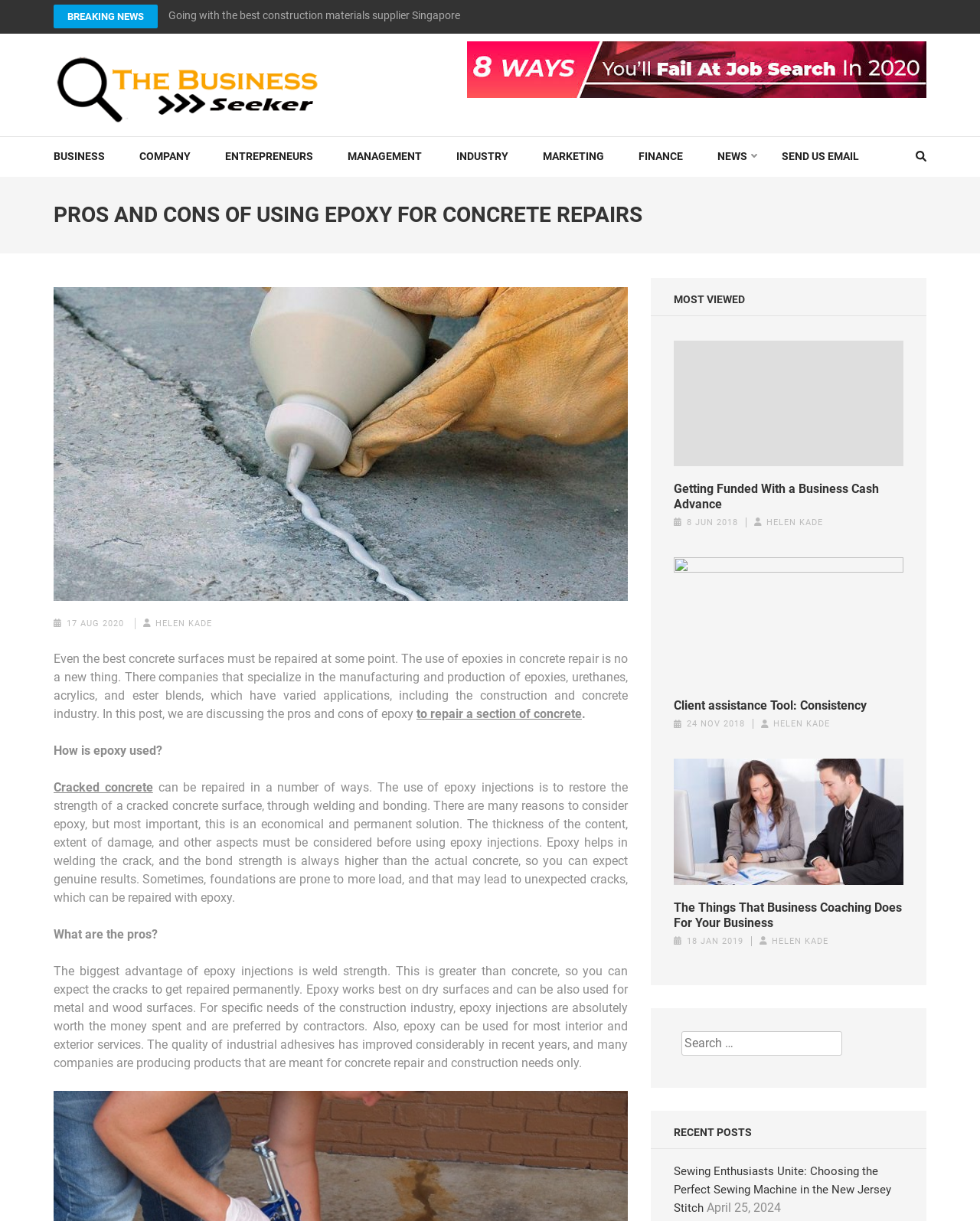Describe all the significant parts and information present on the webpage.

This webpage is about "Pros And Cons Of Using Epoxy For Concrete Repairs" and appears to be a blog post from "The Business Seeker" website. At the top, there is a navigation menu with links to "BREAKING NEWS", "BUSINESS", "COMPANY", "ENTREPRENEURS", "MANAGEMENT", "INDUSTRY", "MARKETING", "FINANCE", and "NEWS". Below the navigation menu, there is a heading that reads "PROS AND CONS OF USING EPOXY FOR CONCRETE REPAIRS" followed by a brief introduction to the topic.

The main content of the webpage is divided into sections, including "How is epoxy used?", "What are the pros?", and others. Each section contains a brief description of the topic, with links to related articles or resources. There are also several images and a search bar at the bottom of the page.

On the right-hand side of the webpage, there is a sidebar with headings "MOST VIEWED" and "RECENT POSTS". Under "MOST VIEWED", there are links to several articles, including "Getting Funded With a Business Cash Advance", "Client assistance Tool: Consistency", and "The Things That Business Coaching Does For Your Business". Under "RECENT POSTS", there is a link to an article titled "Sewing Enthusiasts Unite: Choosing the Perfect Sewing Machine in the New Jersey Stitch".

At the very top of the webpage, there is a logo of "The Business Seeker" and a link to "SEND US EMAIL". There is also a button to expand or collapse the navigation menu.